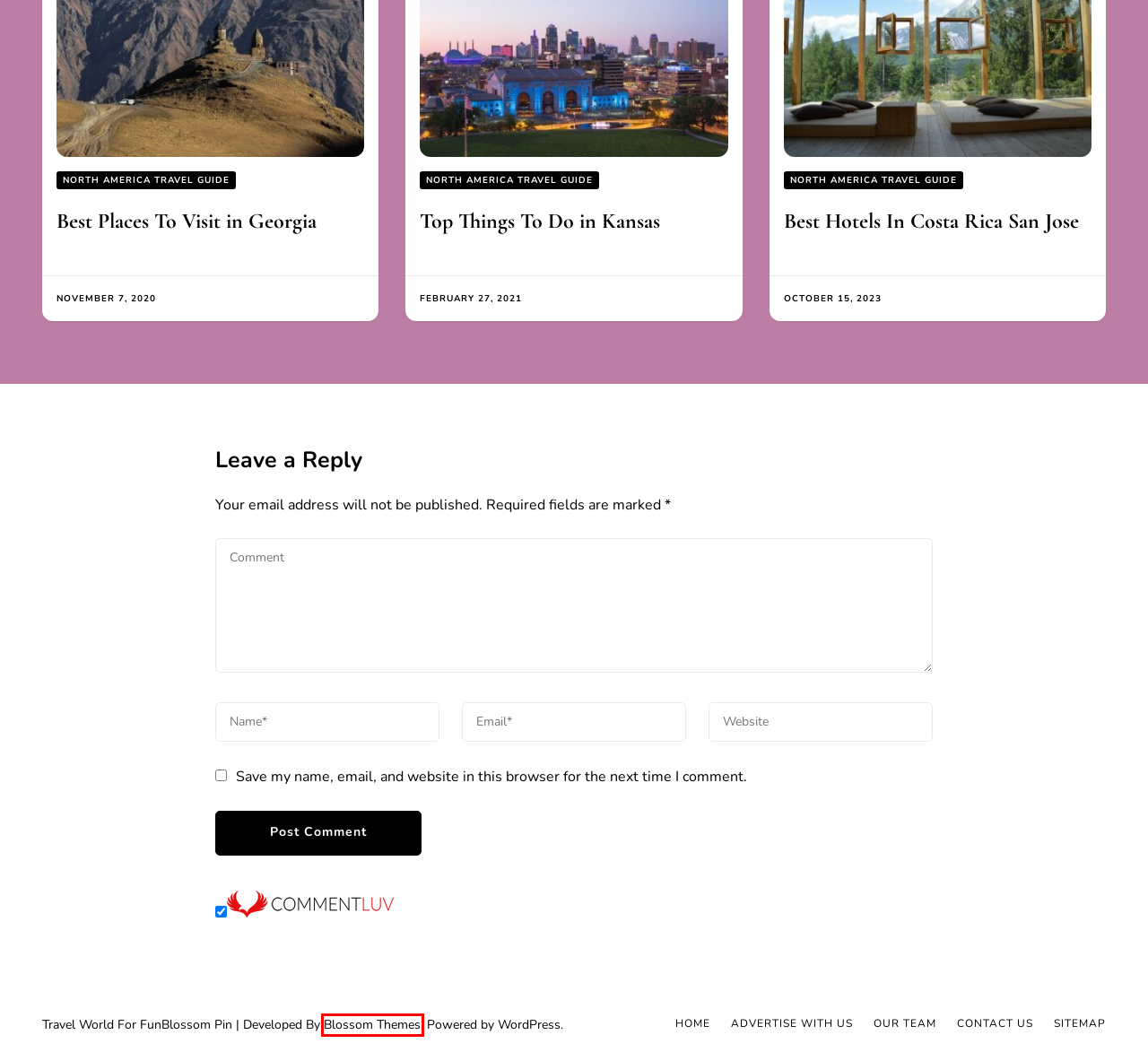You have a screenshot showing a webpage with a red bounding box around a UI element. Choose the webpage description that best matches the new page after clicking the highlighted element. Here are the options:
A. Blog Tool, Publishing Platform, and CMS – WordPress.org English (UK)
B. India Travel Guide Archives - Travel World For Fun
C. Best Hotels In Costa Rica San Jose
D. Australia Travel Guide Archives - Travel World For Fun
E. Submit Guest Post
F. Our Team
G. Blossom Themes: Feminine WordPress Themes and Templates
H. 2 Catamaran Tours in Punta Cana | Ocean Adventures

G